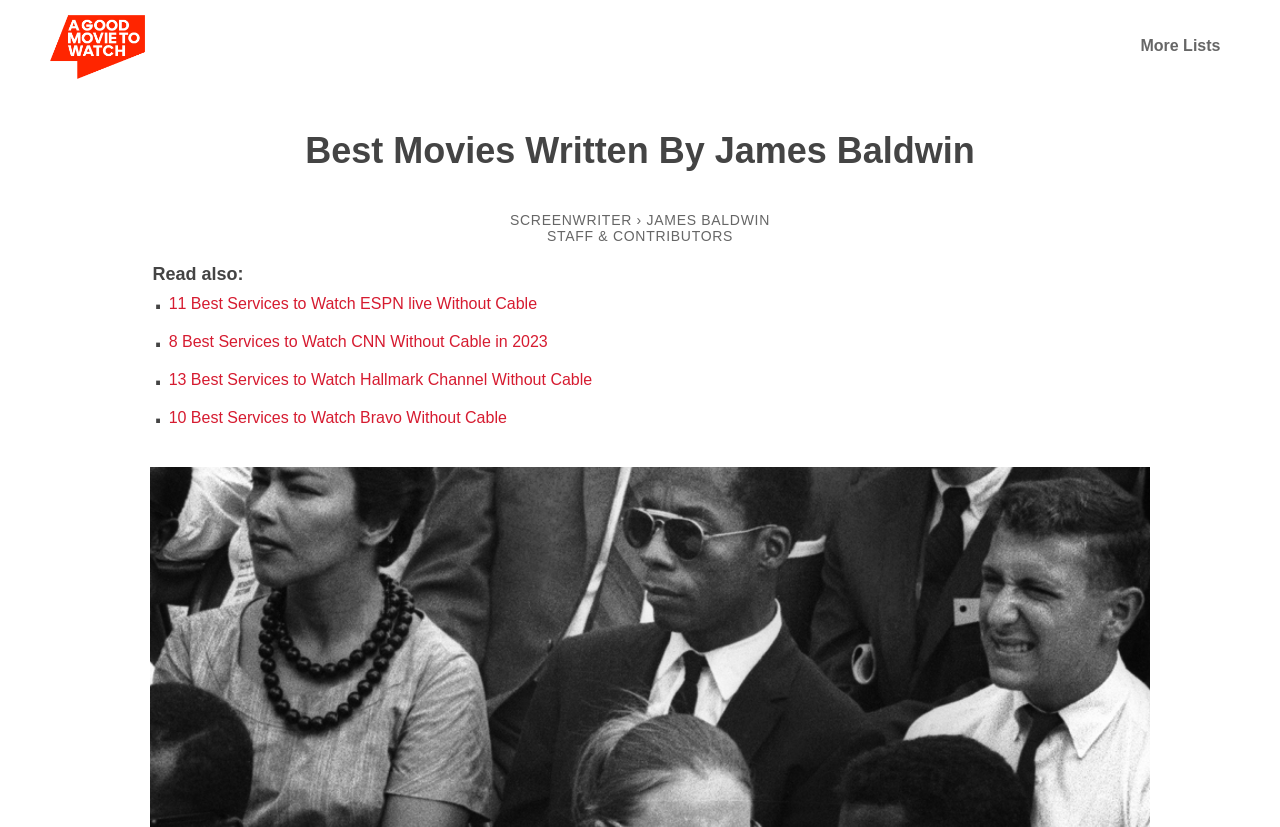How many related articles are listed below the main content? Examine the screenshot and reply using just one word or a brief phrase.

4